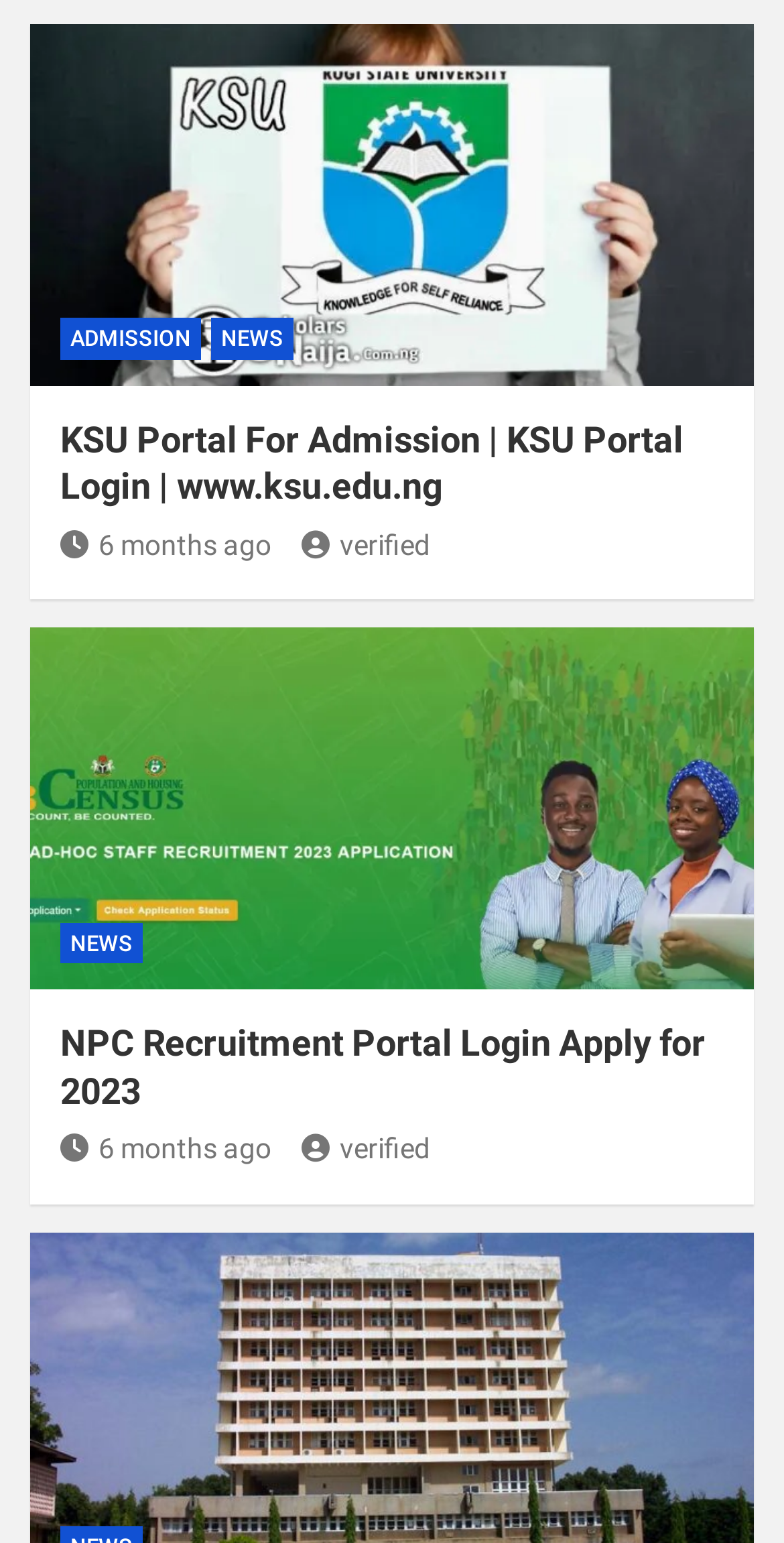What is the first link on the webpage?
Ensure your answer is thorough and detailed.

The first link on the webpage is 'ADMISSION' which is located at the top of the page with a bounding box of [0.077, 0.206, 0.256, 0.233].